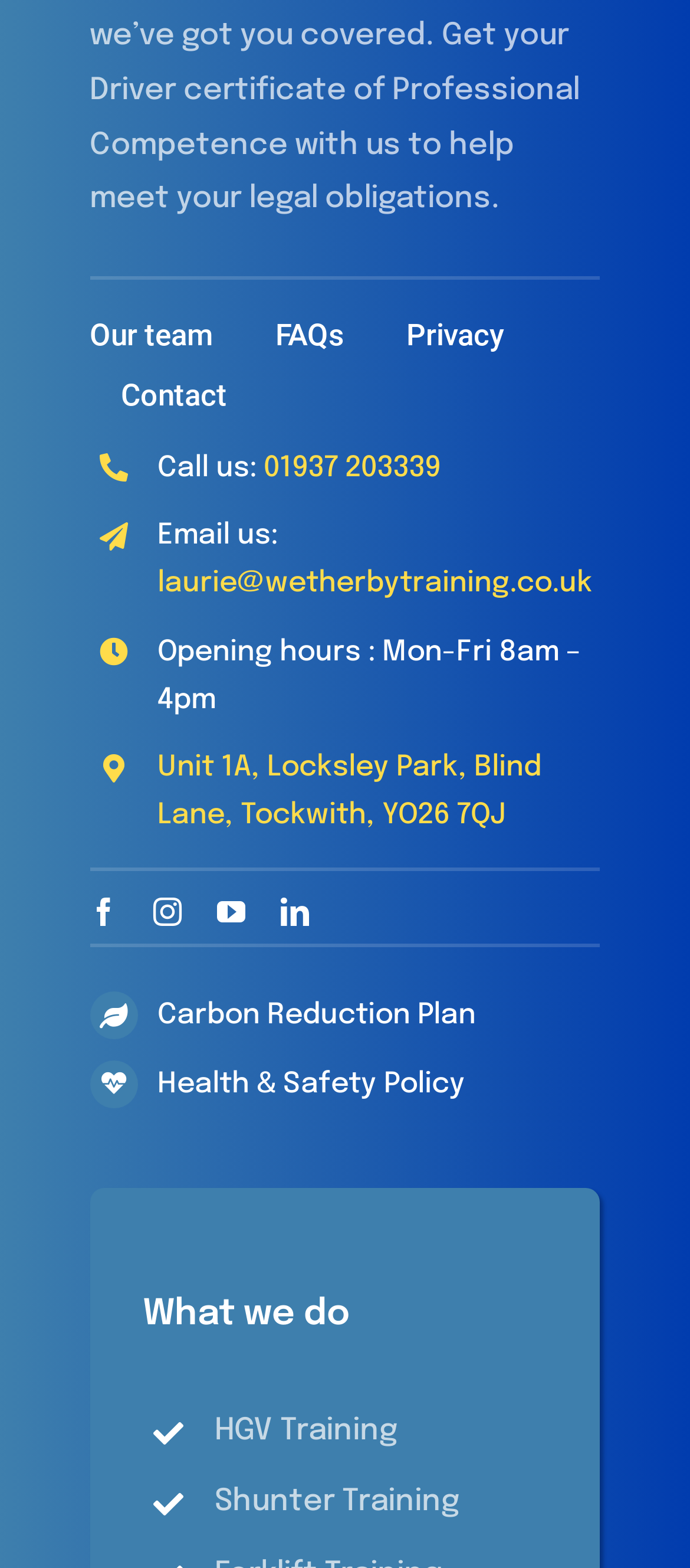Answer in one word or a short phrase: 
What are the opening hours?

Mon-Fri 8am – 4pm